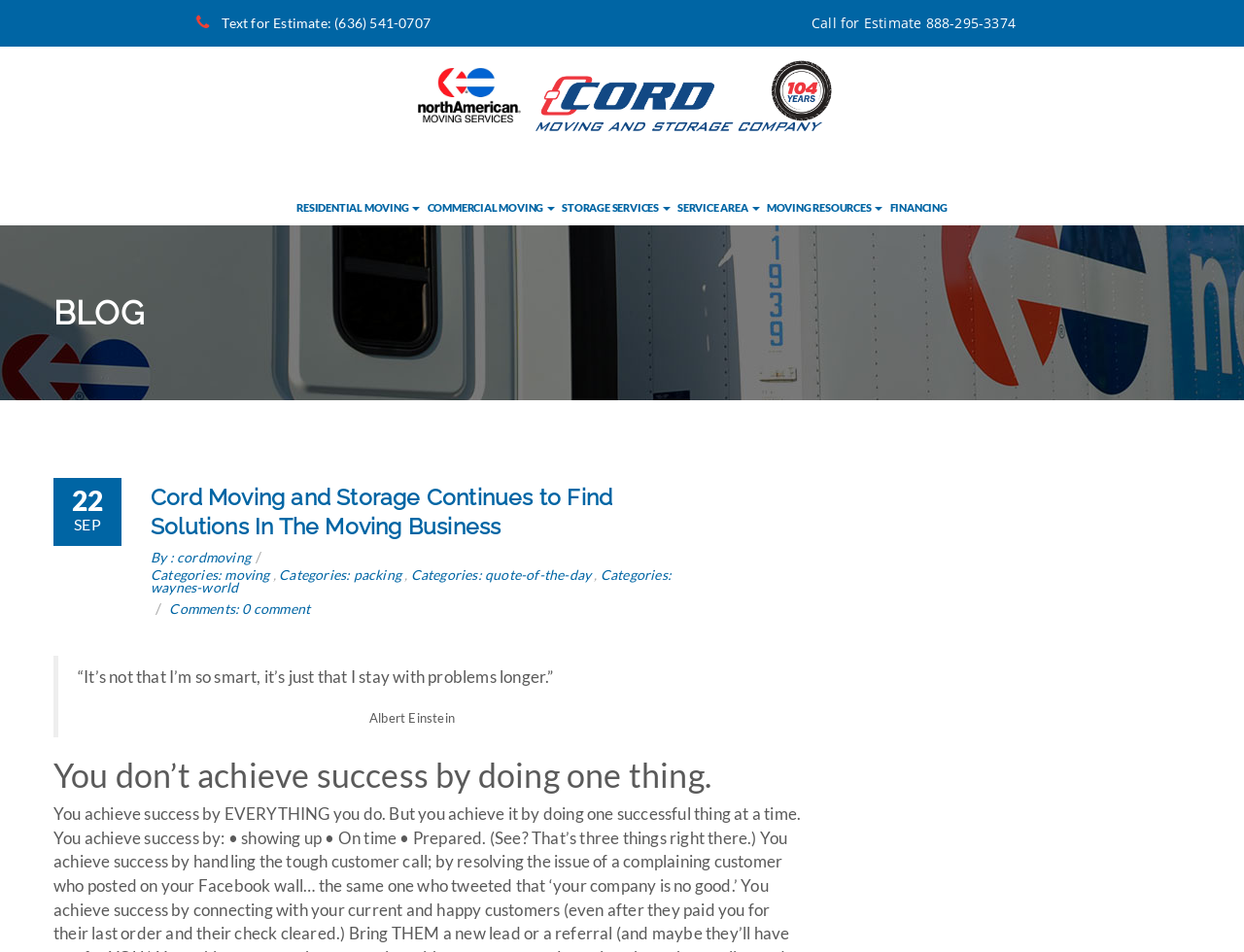What is the phone number for estimate?
Using the image as a reference, give a one-word or short phrase answer.

636-541-0707